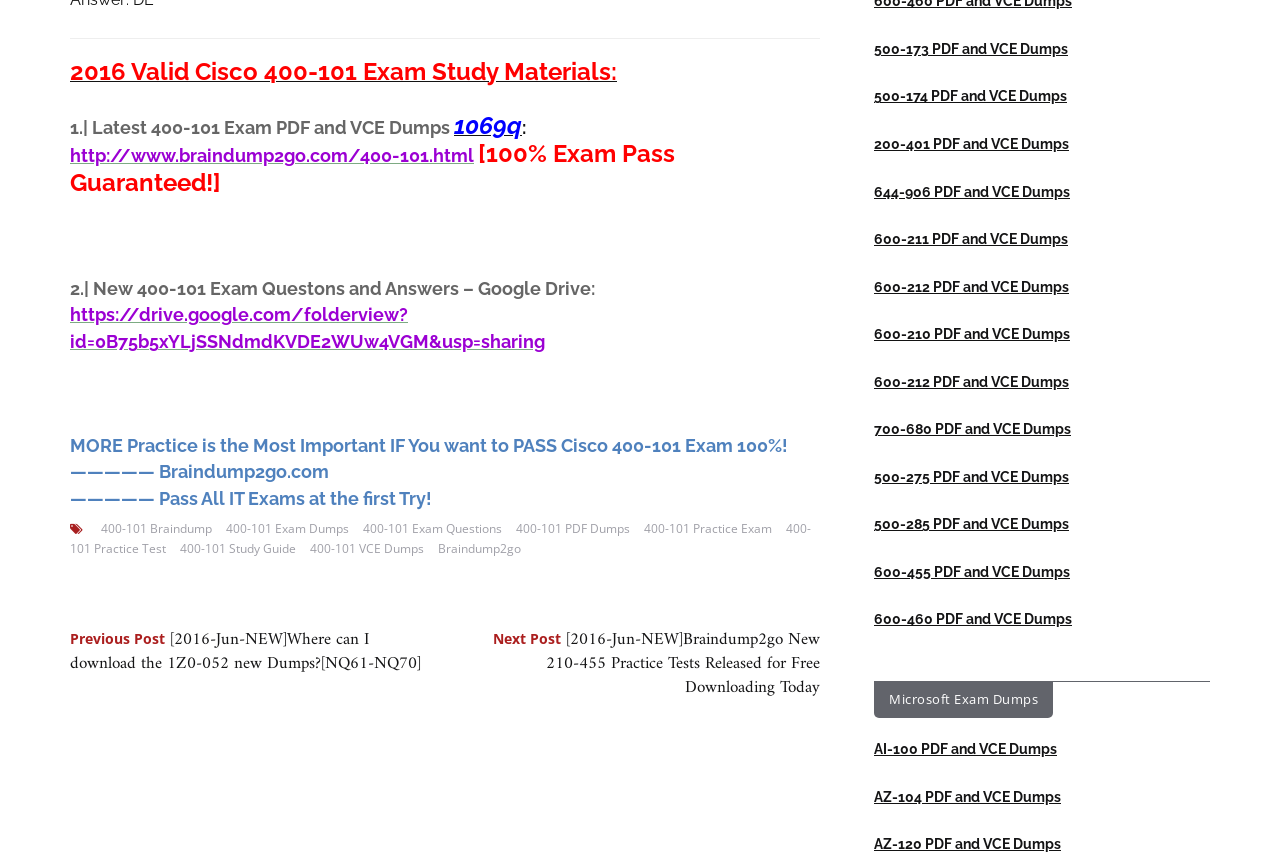Please determine the bounding box coordinates of the element's region to click for the following instruction: "Go to the previous post".

[0.055, 0.728, 0.329, 0.792]